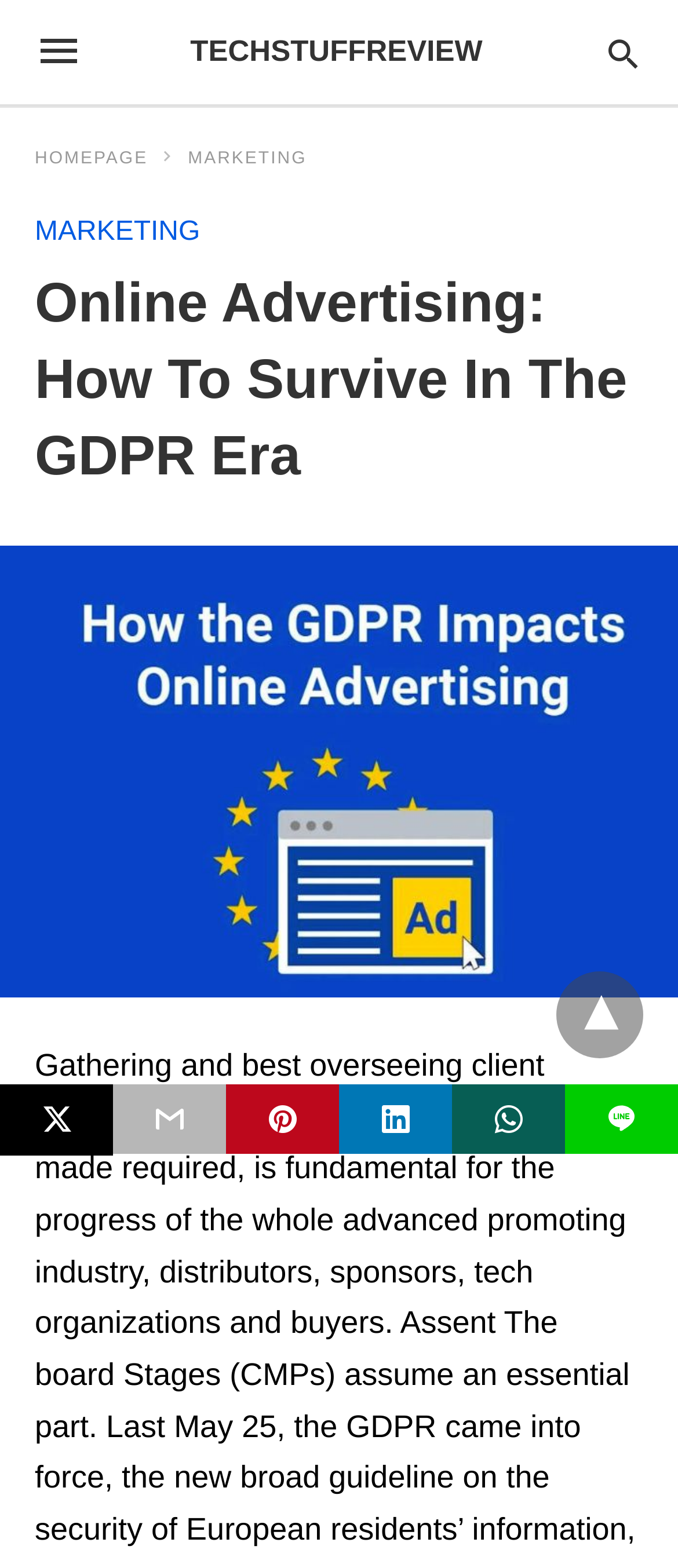Answer the question in one word or a short phrase:
How many navigation links are available in the top section?

3